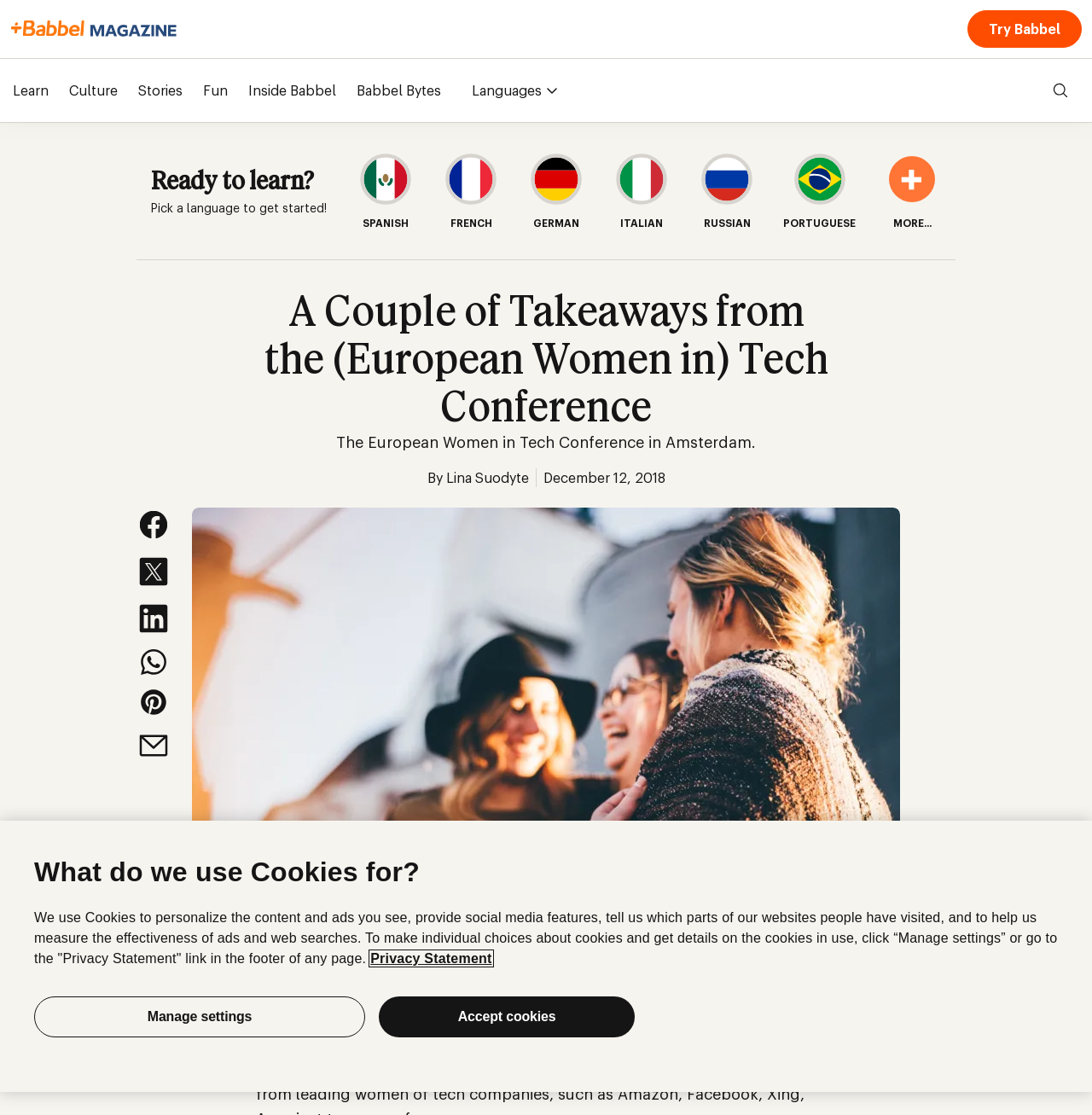Please determine the bounding box coordinates of the element to click in order to execute the following instruction: "Select Spanish language". The coordinates should be four float numbers between 0 and 1, specified as [left, top, right, bottom].

[0.327, 0.135, 0.38, 0.208]